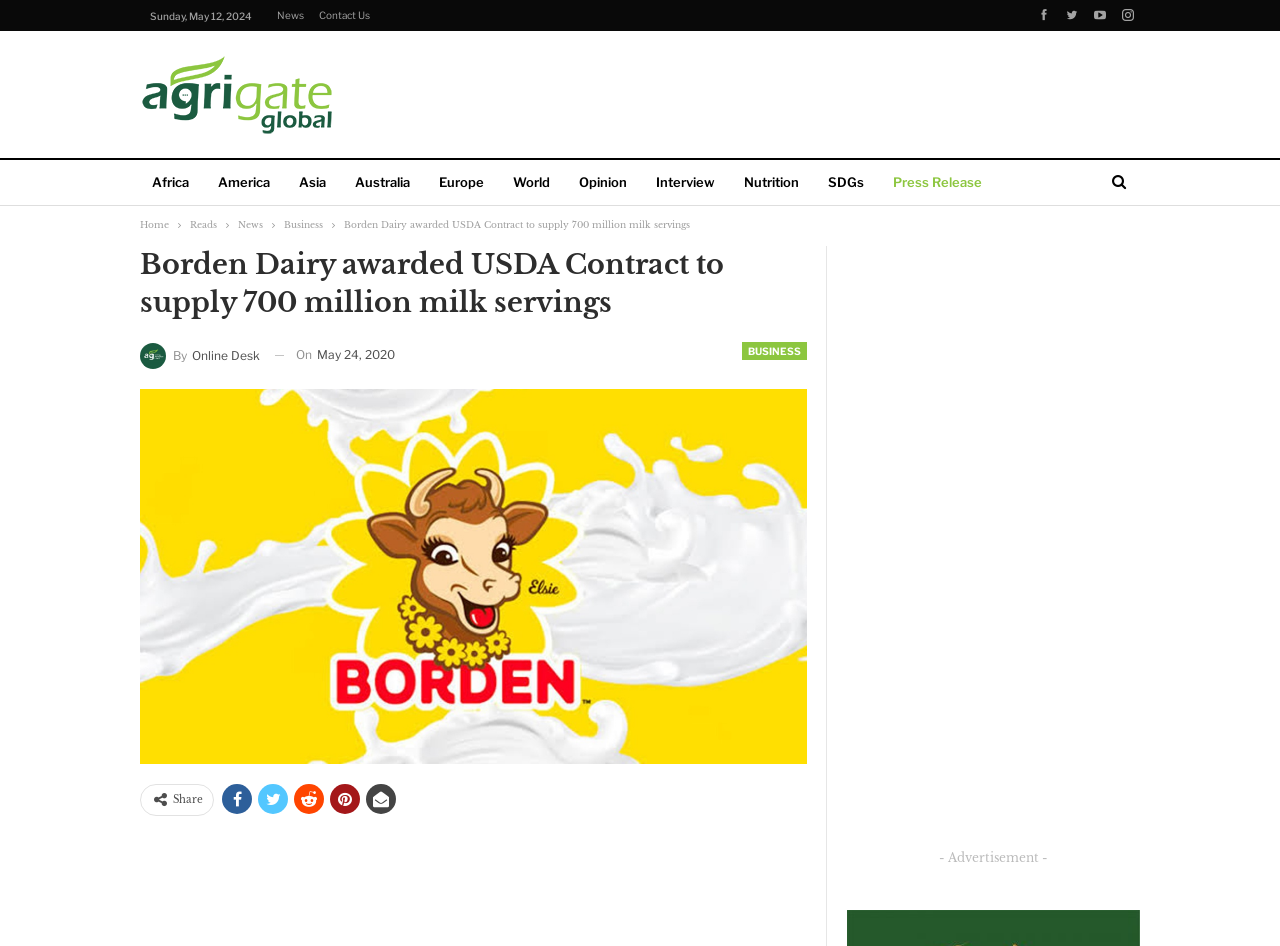Identify the bounding box coordinates of the section that should be clicked to achieve the task described: "Visit the 'Contact Us' page".

[0.249, 0.01, 0.289, 0.022]